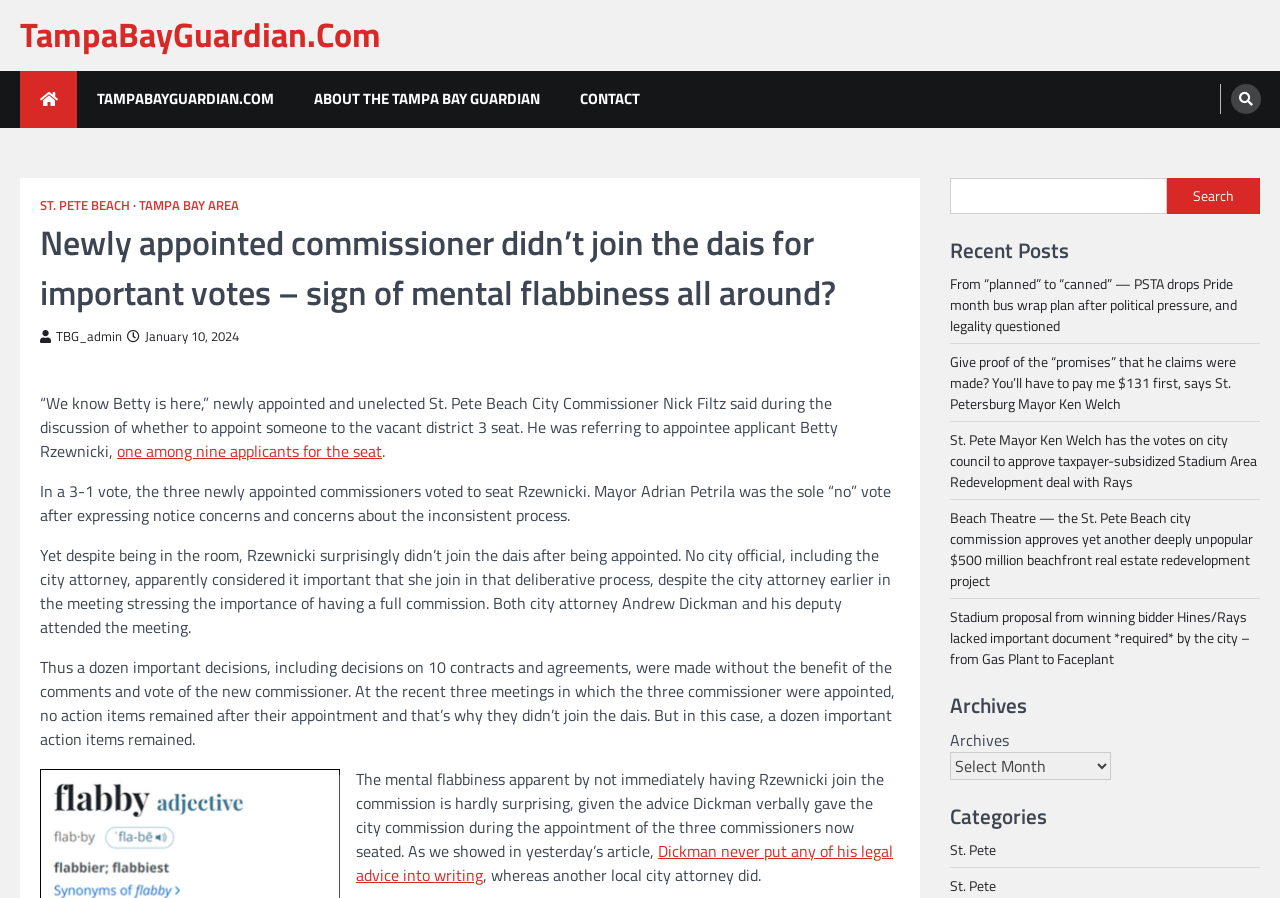Find the bounding box coordinates for the element described here: "St. Pete".

[0.742, 0.974, 0.778, 0.997]